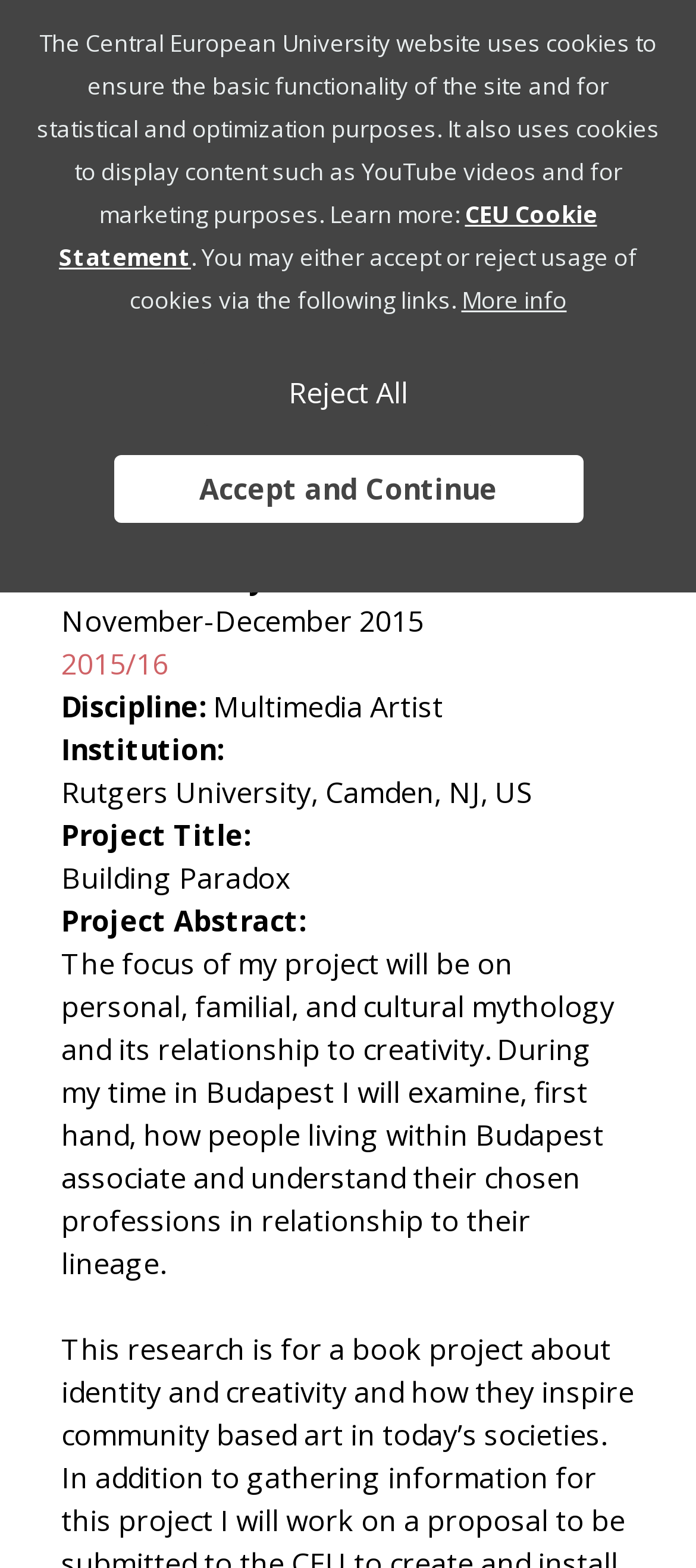Based on the provided description, "2015/16", find the bounding box of the corresponding UI element in the screenshot.

[0.088, 0.411, 0.242, 0.436]